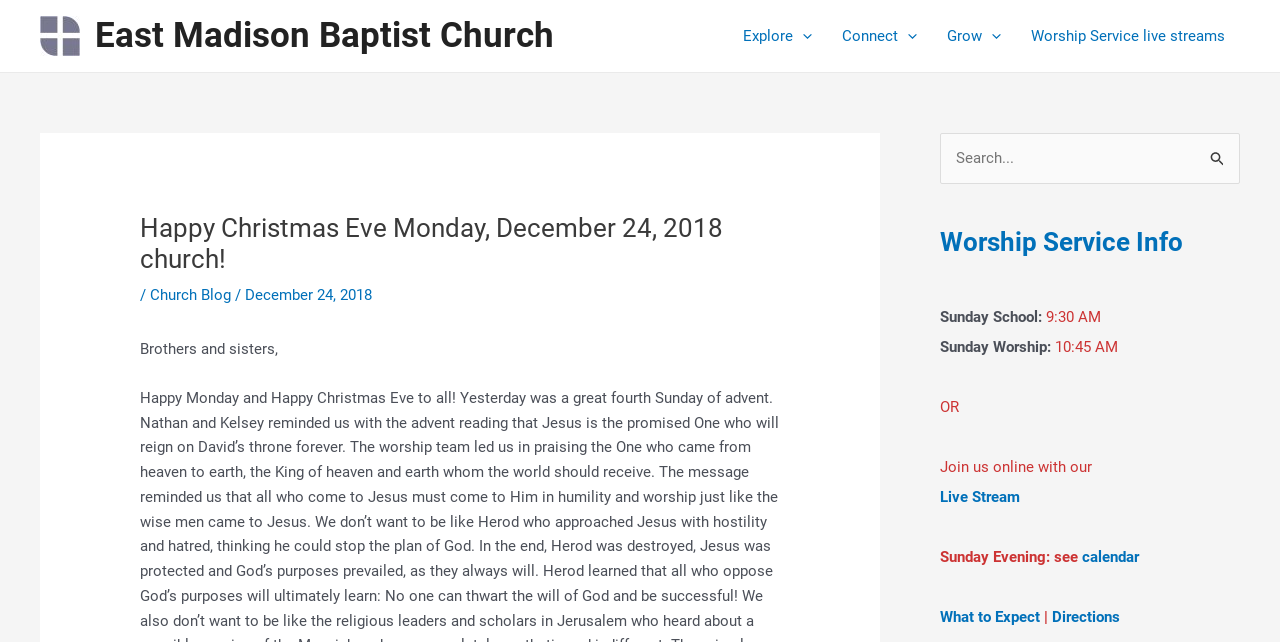Kindly determine the bounding box coordinates of the area that needs to be clicked to fulfill this instruction: "Buy EyeCatchers NT: Mary and Elizabeth".

None